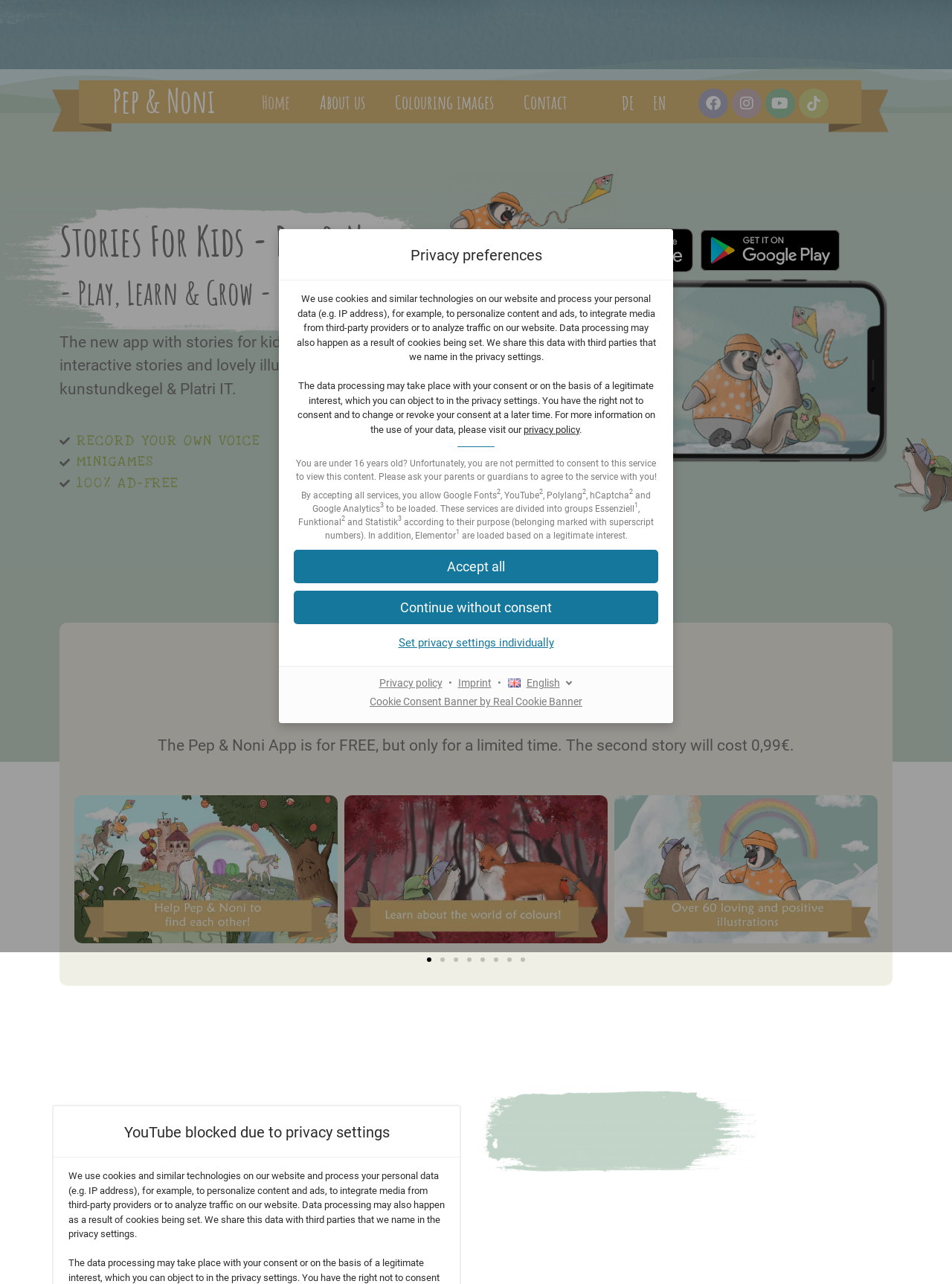Use a single word or phrase to answer the question: What is the alternative to accepting all services?

Continue without consent